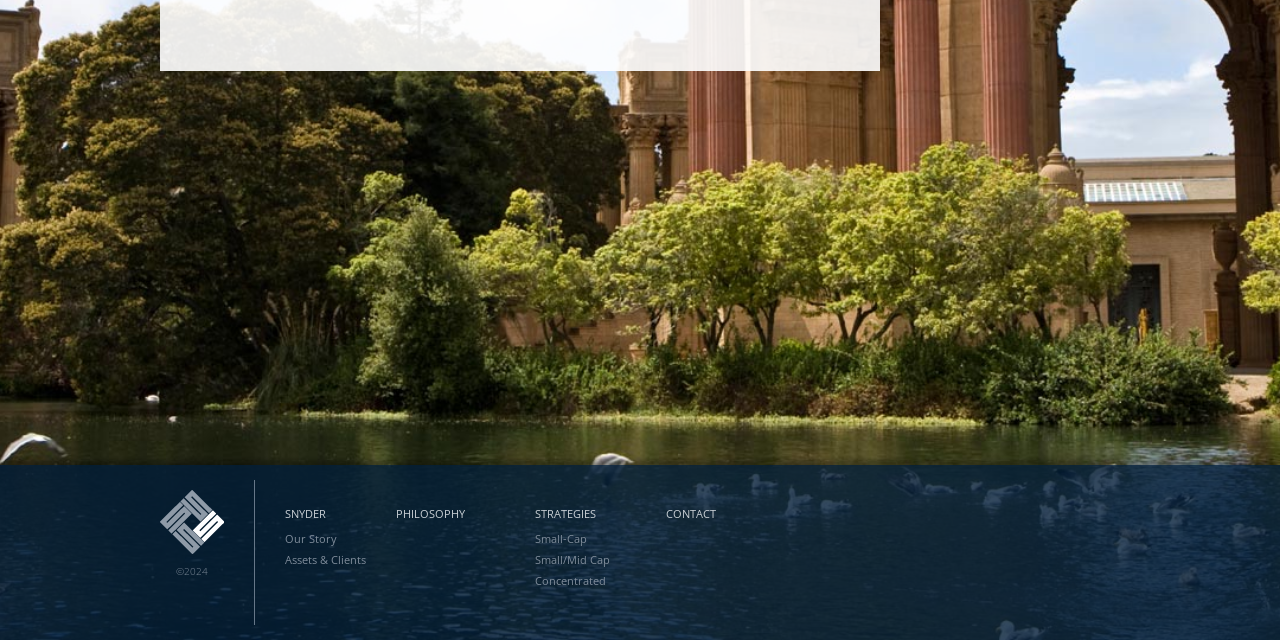Please determine the bounding box of the UI element that matches this description: Performance. The coordinates should be given as (top-left x, top-left y, bottom-right x, bottom-right y), with all values between 0 and 1.

None